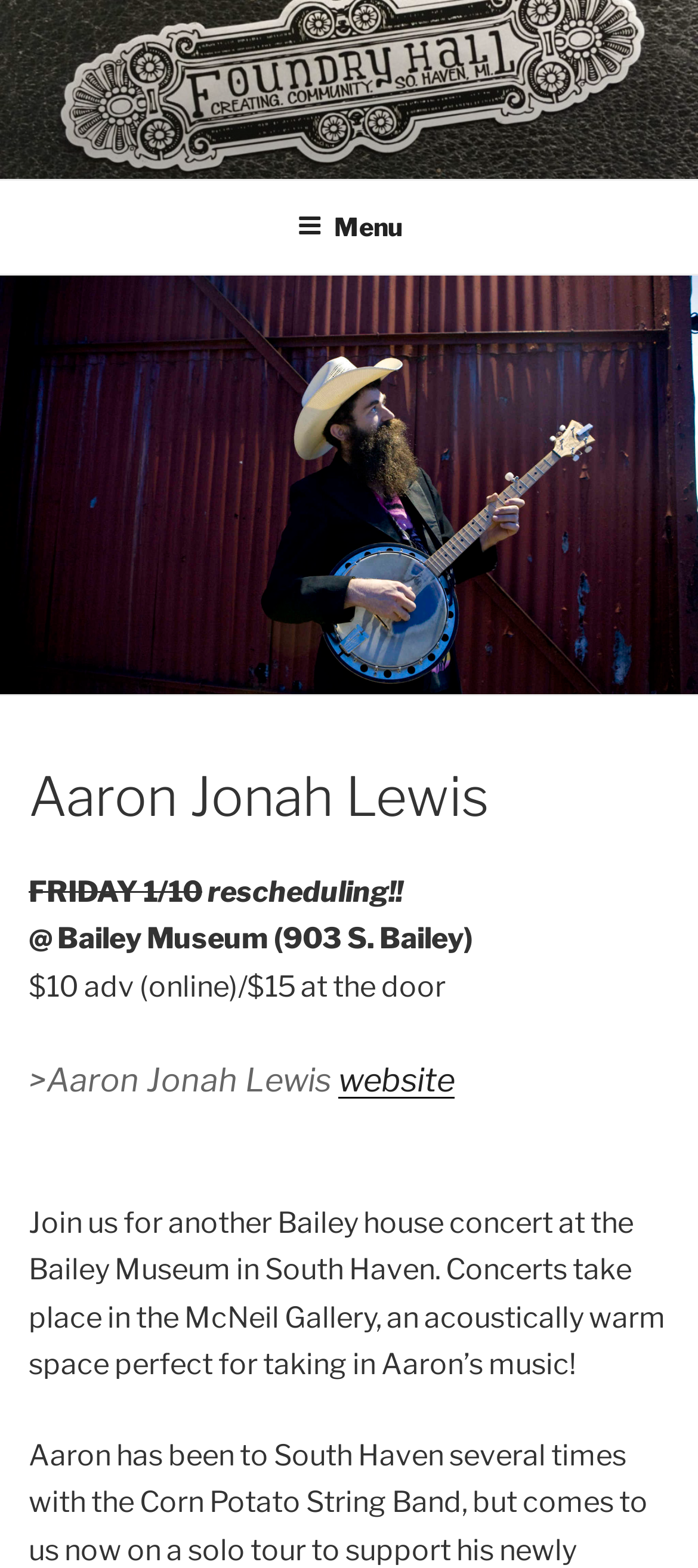Respond to the following query with just one word or a short phrase: 
What is the name of the musician performing at the concert?

Aaron Jonah Lewis